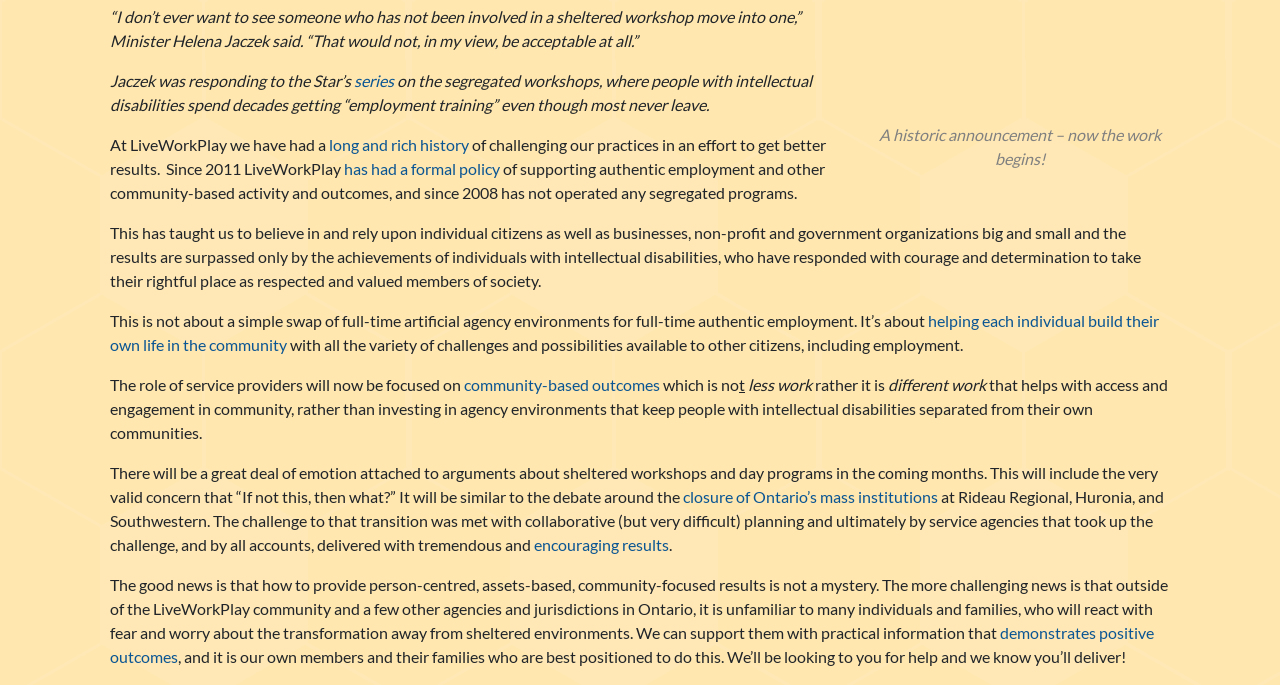Using the given element description, provide the bounding box coordinates (top-left x, top-left y, bottom-right x, bottom-right y) for the corresponding UI element in the screenshot: series

[0.277, 0.104, 0.308, 0.131]